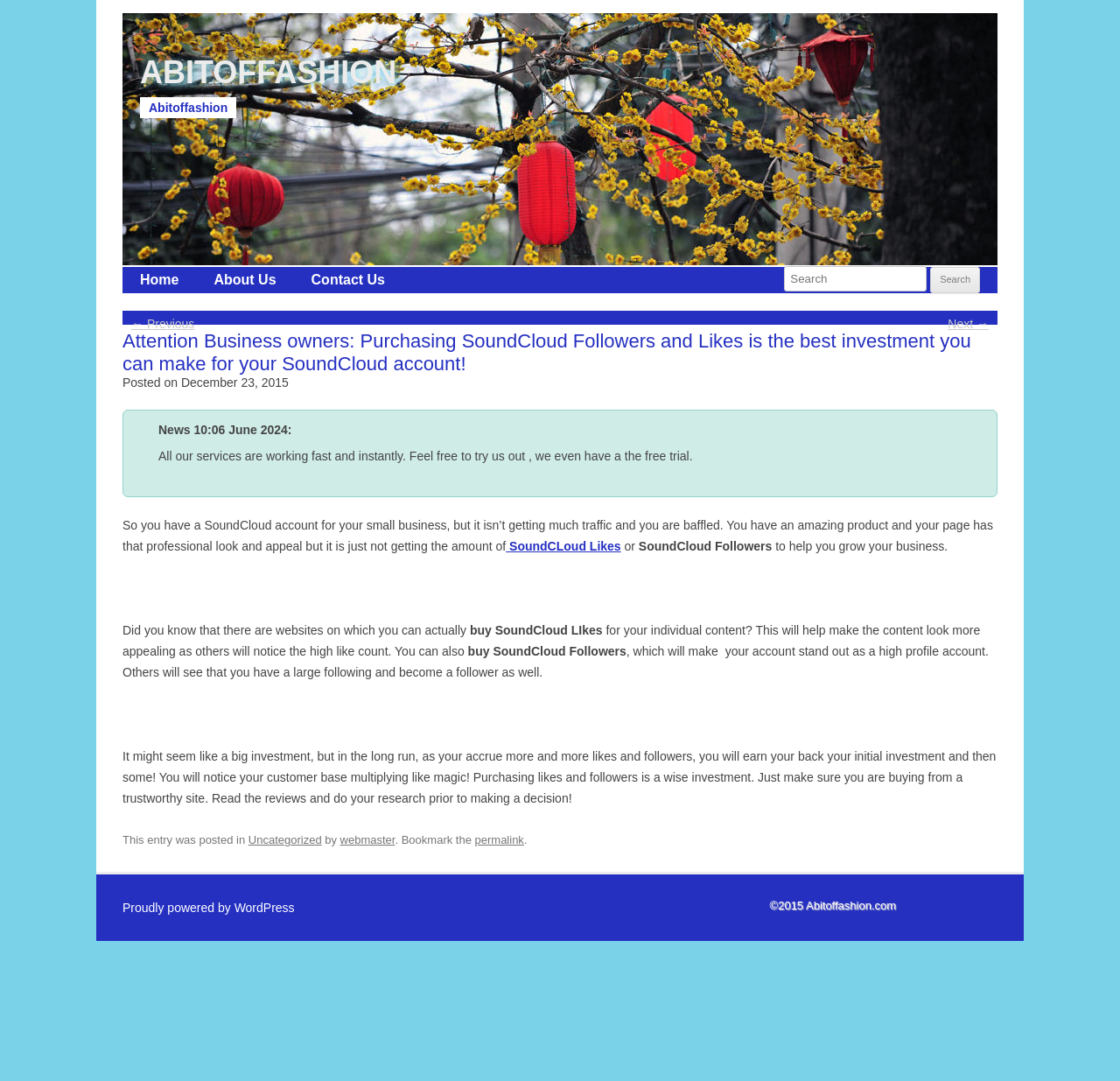From the screenshot, find the bounding box of the UI element matching this description: "Skip to primary content". Supply the bounding box coordinates in the form [left, top, right, bottom], each a float between 0 and 1.

[0.0, 0.0, 0.112, 0.011]